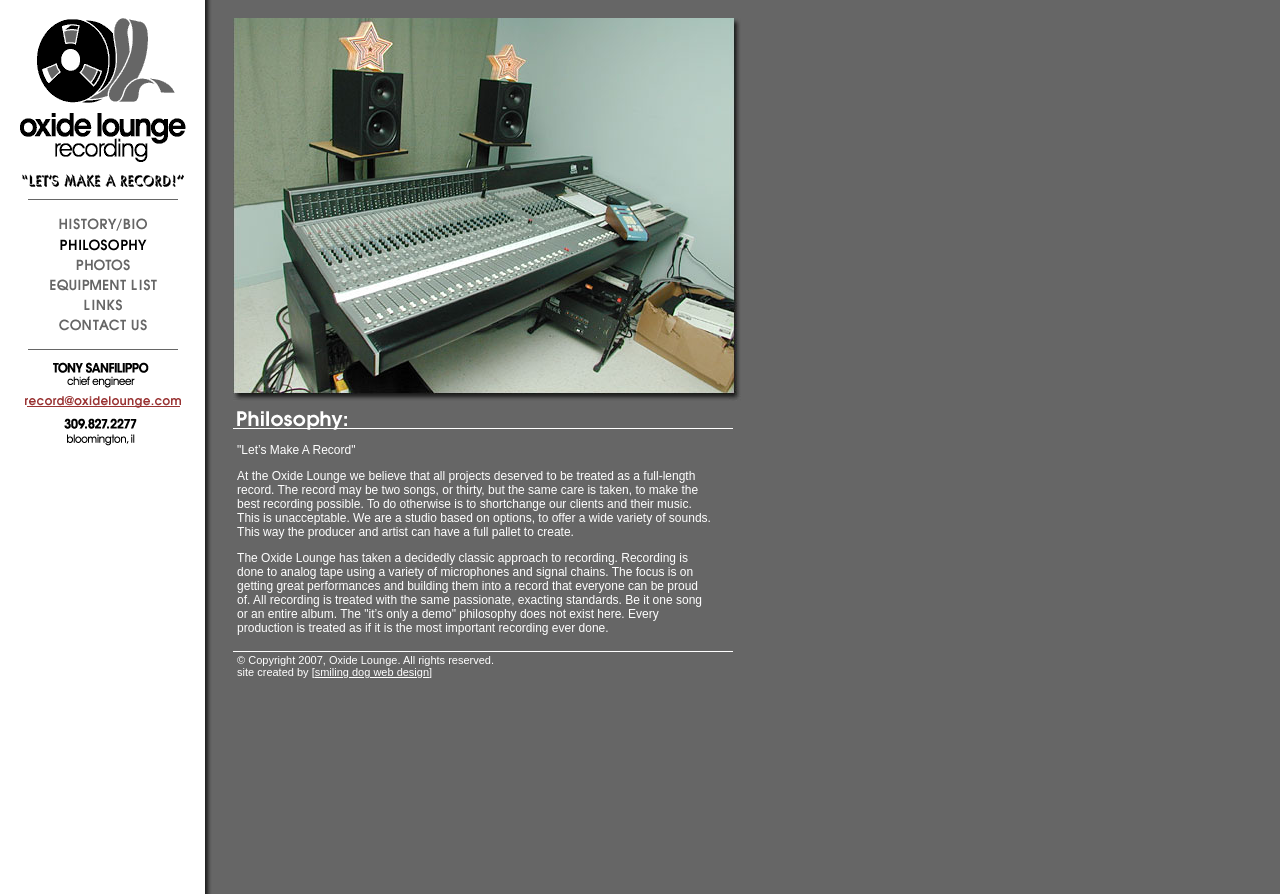Use a single word or phrase to answer the following:
Who designed the Oxide Lounge website?

Smiling dog web design